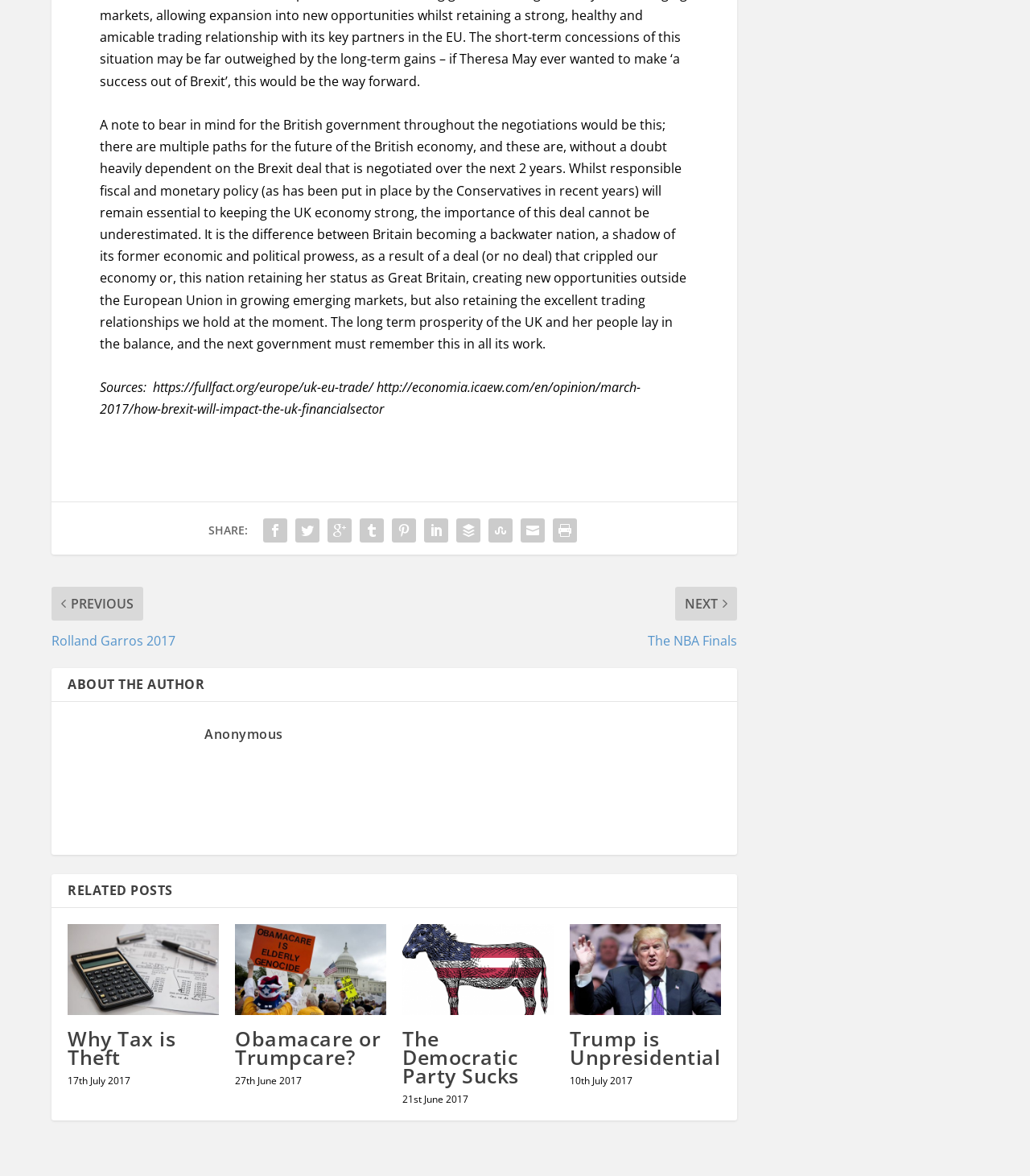What is the topic of the main article?
Look at the image and provide a detailed response to the question.

The main article is about the importance of the Brexit deal for the future of the British economy, and how it can affect the country's prosperity.